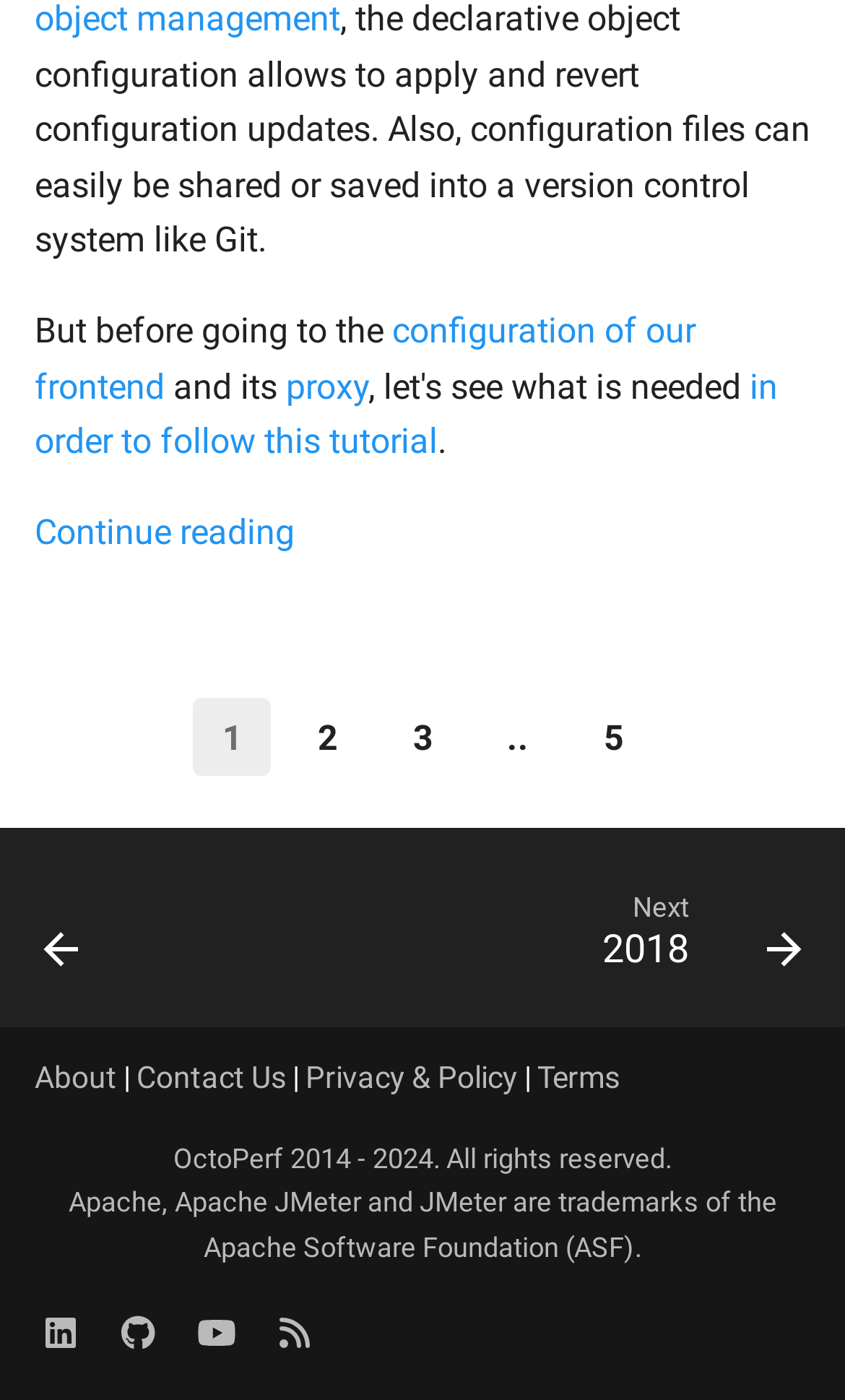Pinpoint the bounding box coordinates of the clickable area necessary to execute the following instruction: "Read about the terms". The coordinates should be given as four float numbers between 0 and 1, namely [left, top, right, bottom].

[0.636, 0.758, 0.733, 0.782]